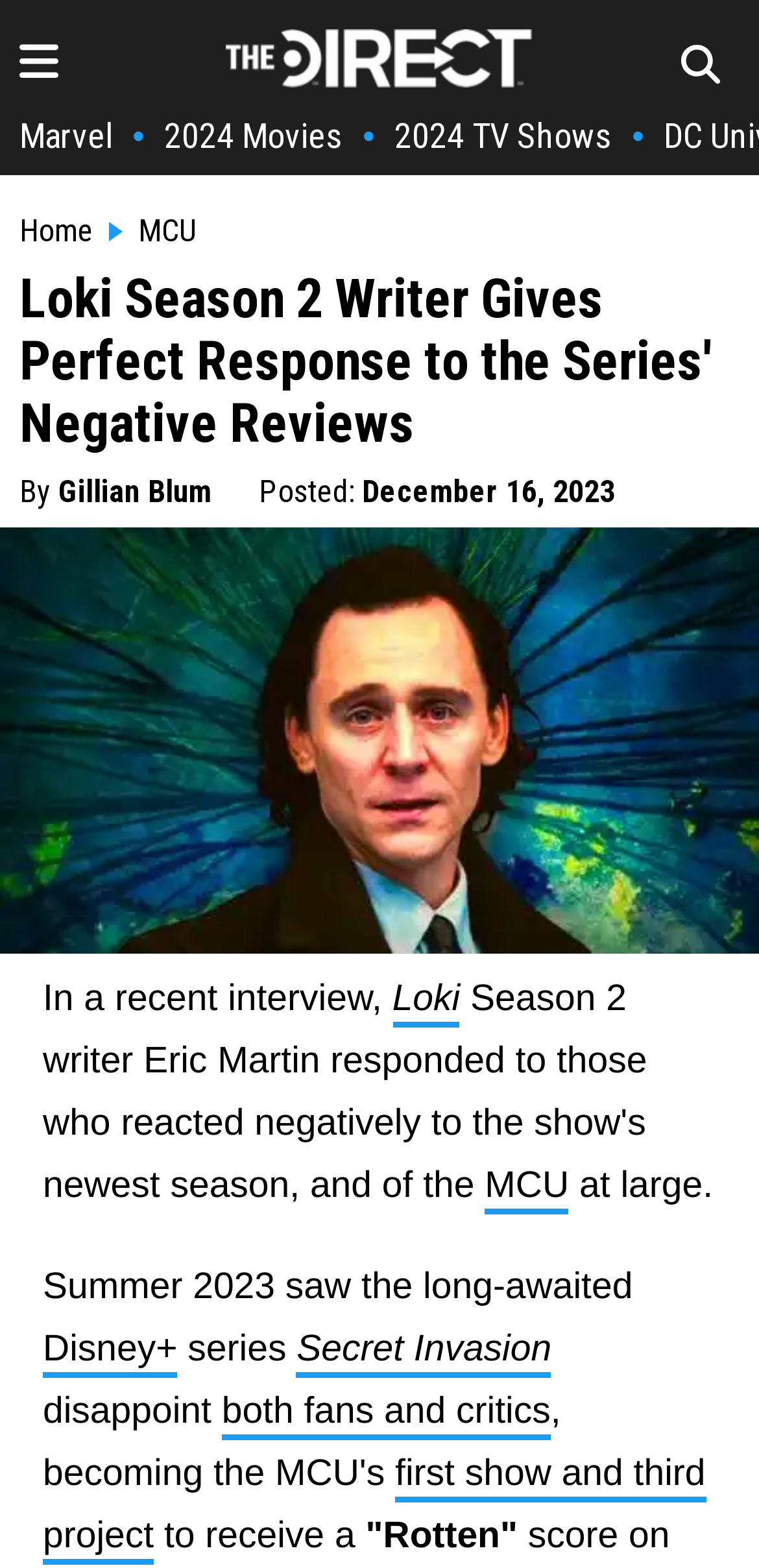Refer to the element description both fans and critics and identify the corresponding bounding box in the screenshot. Format the coordinates as (top-left x, top-left y, bottom-right x, bottom-right y) with values in the range of 0 to 1.

[0.292, 0.888, 0.725, 0.919]